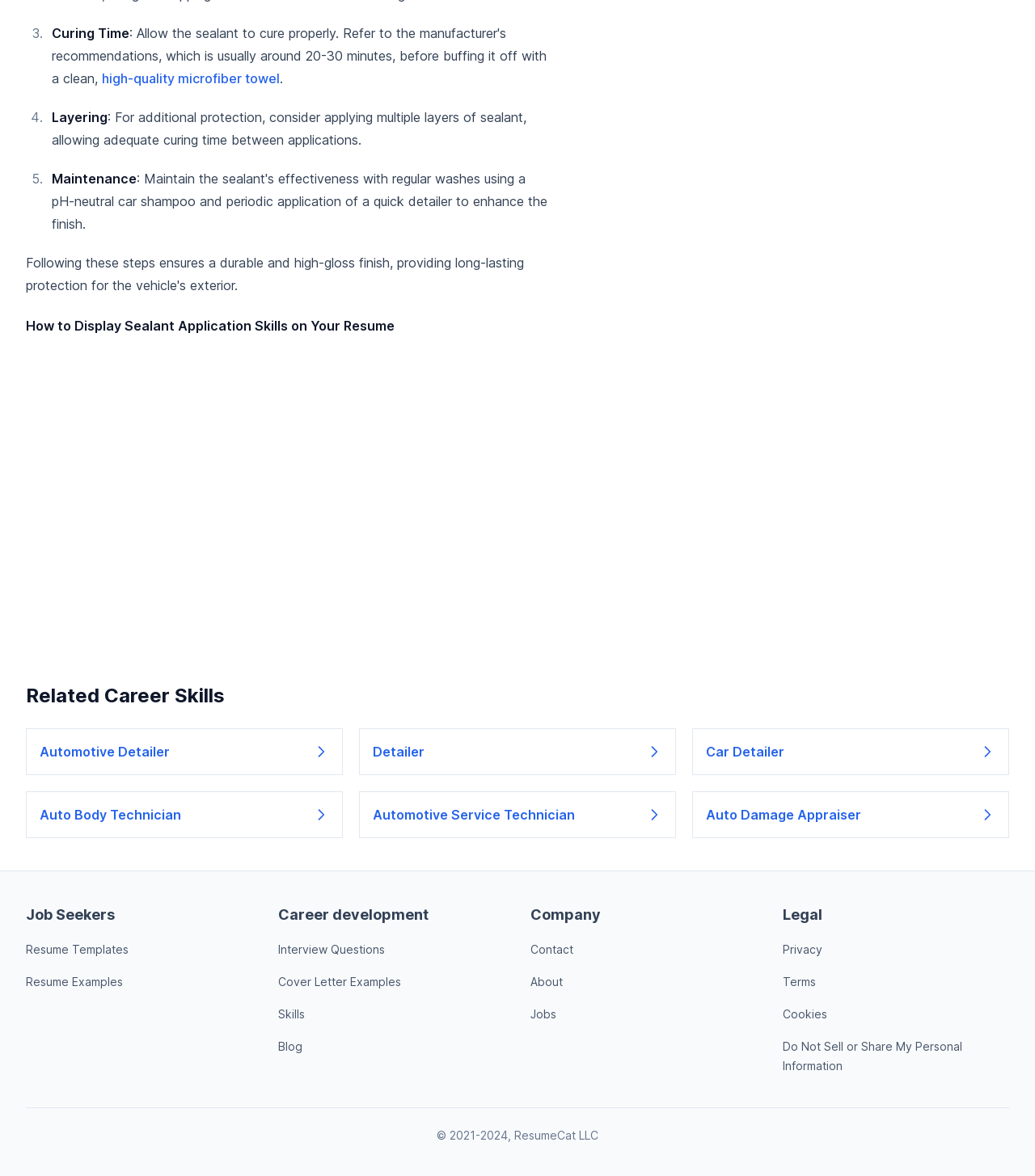Please identify the bounding box coordinates of the clickable region that I should interact with to perform the following instruction: "Contact the company". The coordinates should be expressed as four float numbers between 0 and 1, i.e., [left, top, right, bottom].

[0.512, 0.801, 0.554, 0.813]